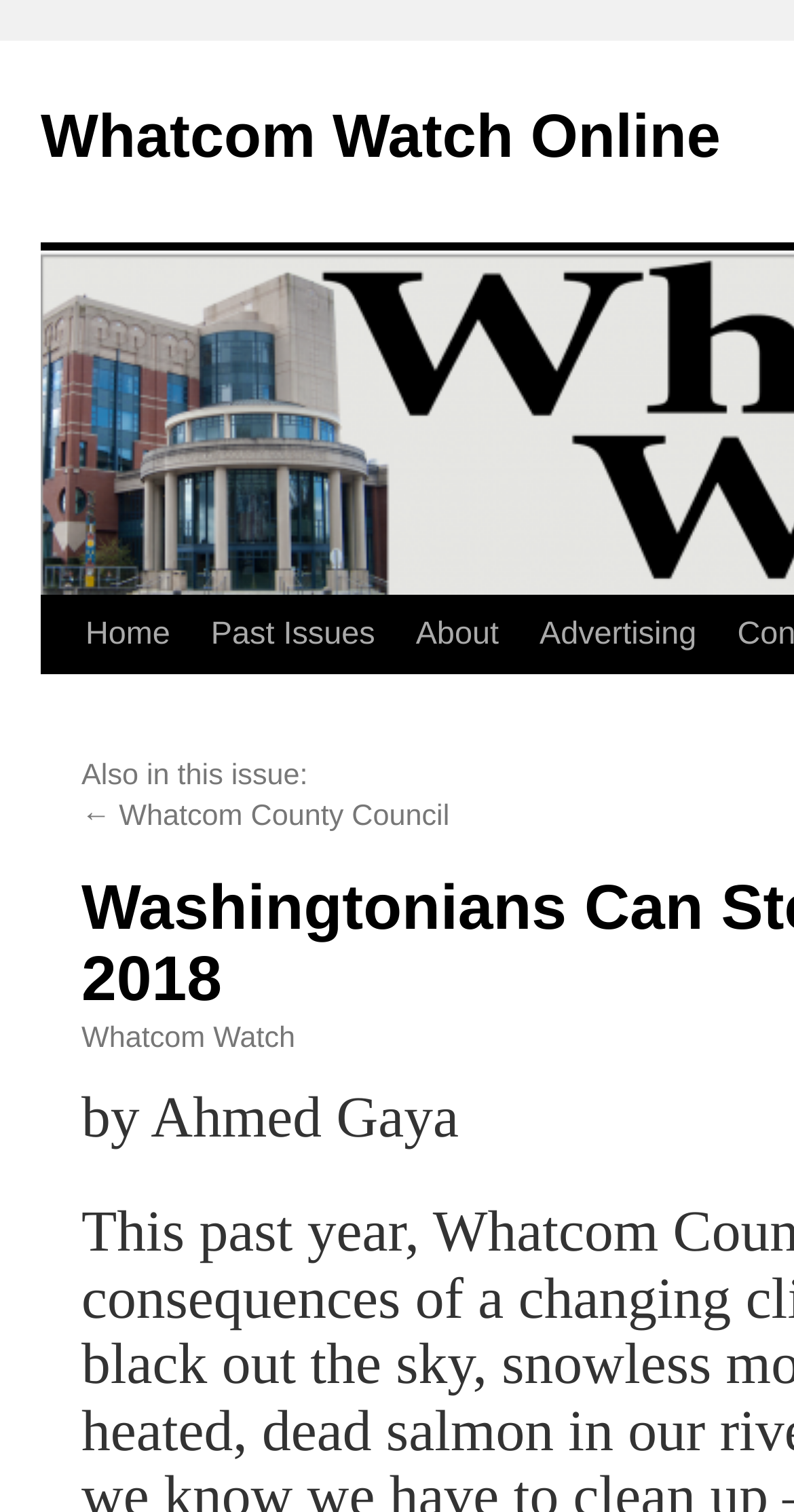Offer an in-depth caption of the entire webpage.

The webpage appears to be an online news article or blog post from Whatcom Watch Online, with a focus on climate issues in Washington. At the top of the page, there is a header section with a link to the website's homepage, "Whatcom Watch Online", and a "Skip to content" link. 

Below the header, there is a navigation menu with links to "Home", "Past Issues", "About", and "Advertising". 

The main content of the page is divided into sections. The first section is headed by the text "Also in this issue:", which is followed by a link to an article about the Whatcom County Council. There is also a left arrow symbol ("←") above the article link. 

Further down the page, there is a subheading "Whatcom Watch", and below that, an article titled "Washingtonians Can Step Up on Climate in 2018" written by Ahmed Gaya.